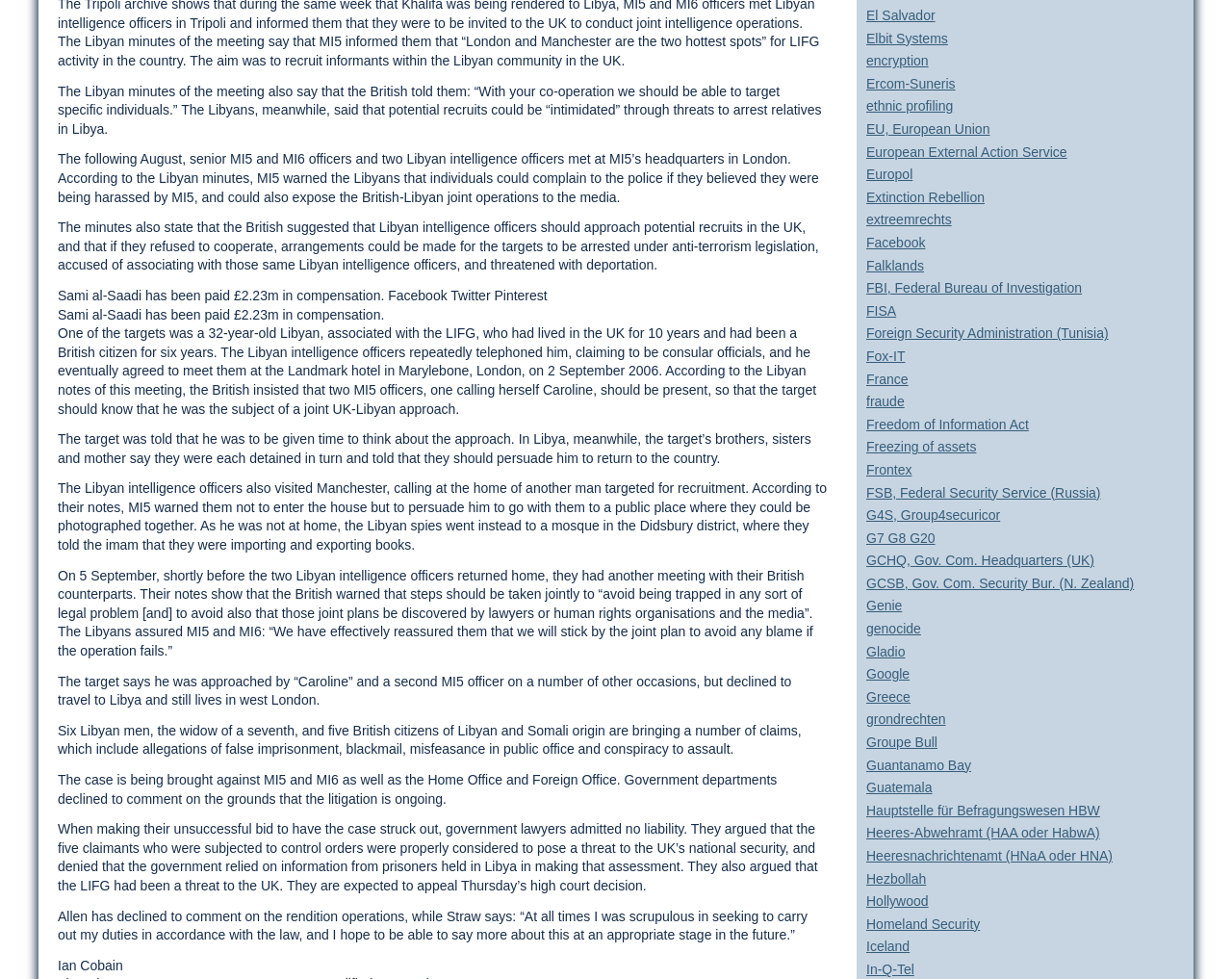What is the topic of the article?
Answer with a single word or phrase by referring to the visual content.

Libyan intelligence